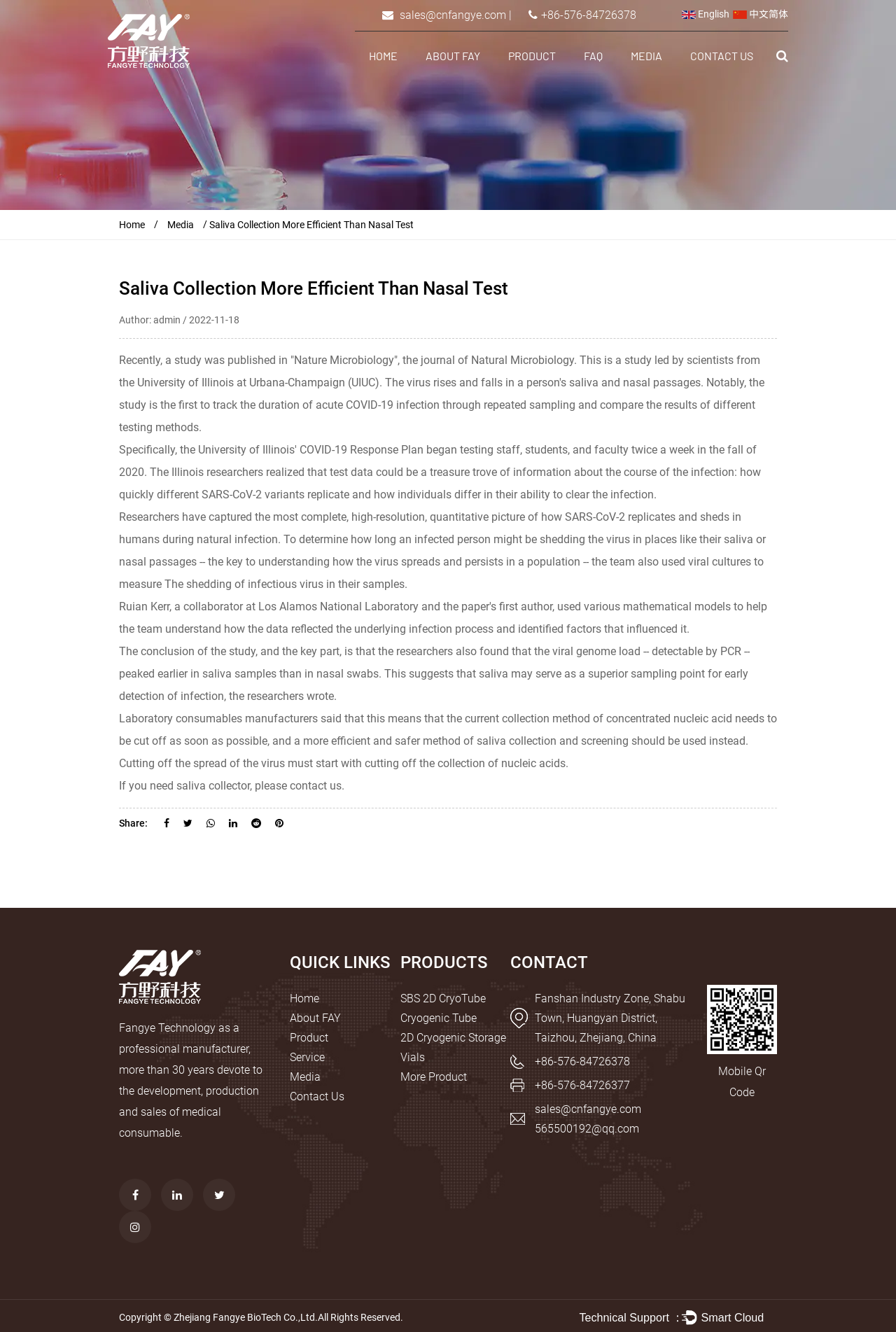Determine the bounding box coordinates of the clickable element to achieve the following action: 'Learn more about the company's products'. Provide the coordinates as four float values between 0 and 1, formatted as [left, top, right, bottom].

[0.568, 0.024, 0.621, 0.06]